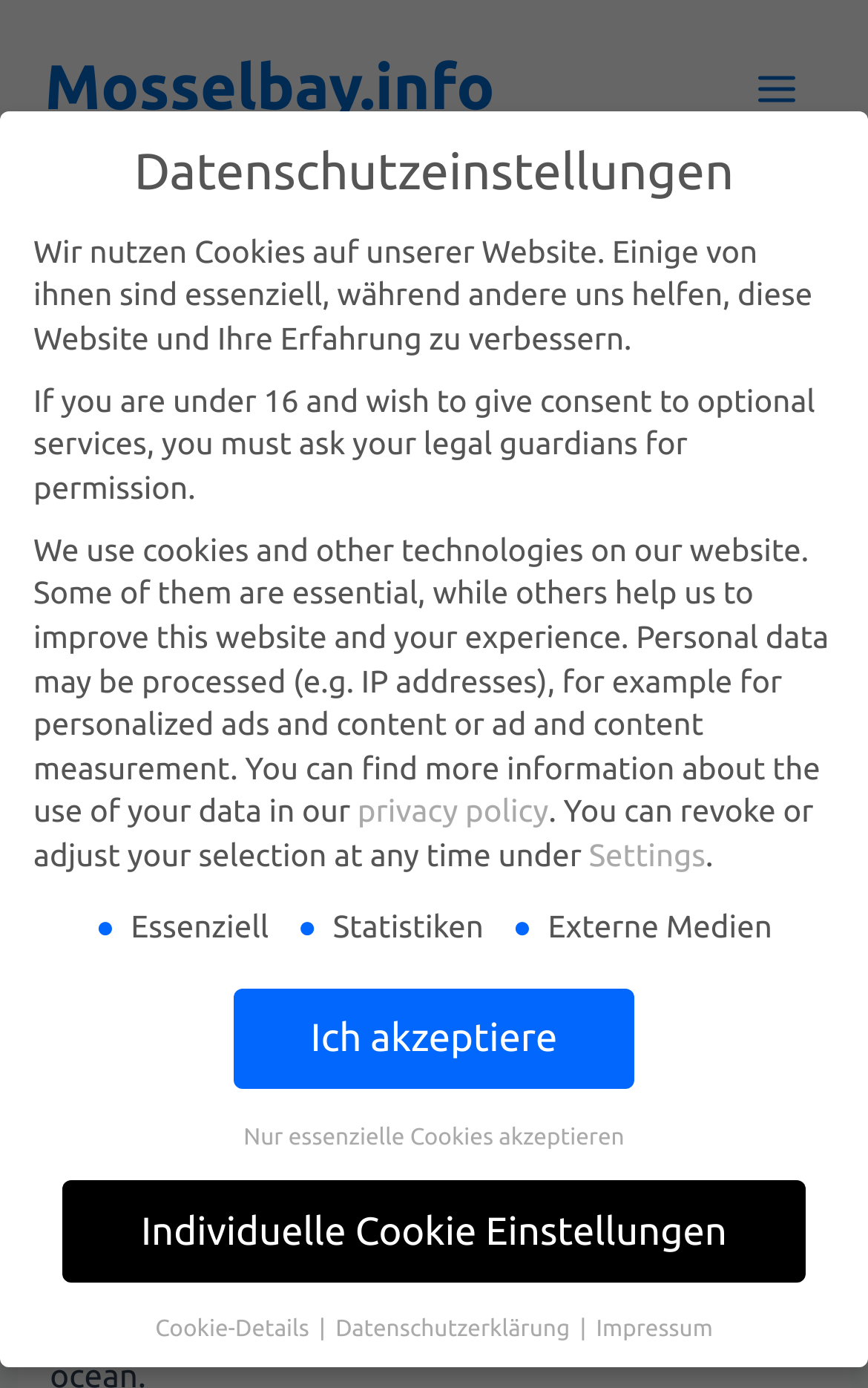Pinpoint the bounding box coordinates of the clickable element to carry out the following instruction: "Visit the Hermanus page."

[0.69, 0.591, 0.863, 0.618]